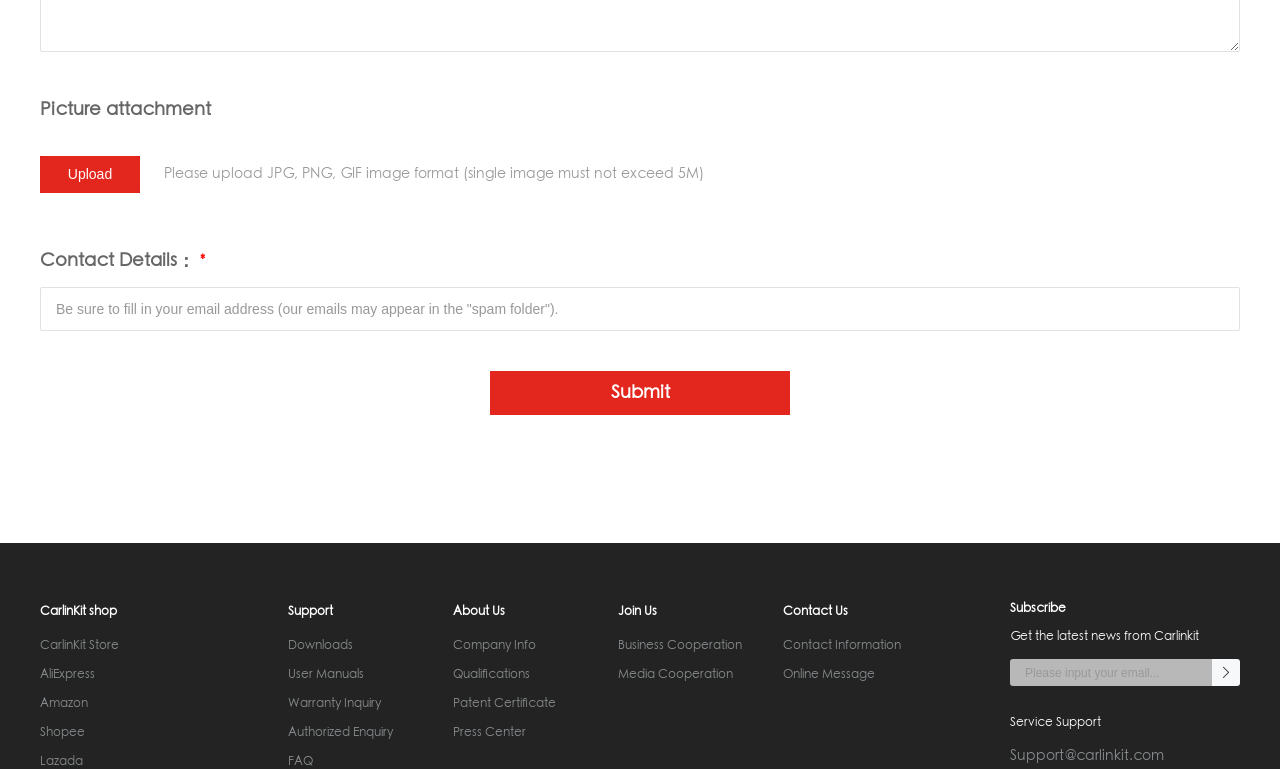Please identify the bounding box coordinates of the element's region that should be clicked to execute the following instruction: "Submit the form". The bounding box coordinates must be four float numbers between 0 and 1, i.e., [left, top, right, bottom].

[0.383, 0.482, 0.617, 0.54]